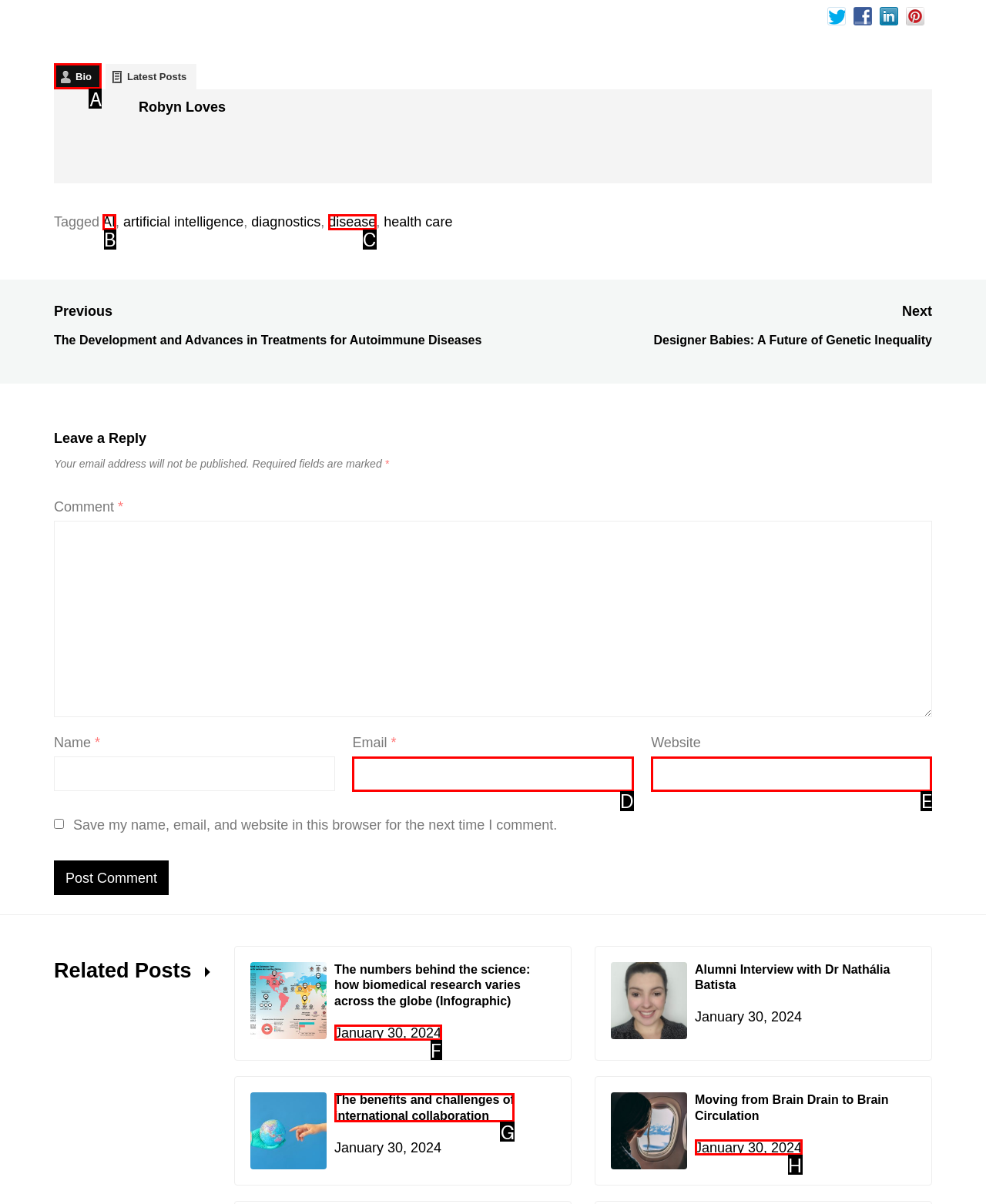Indicate the letter of the UI element that should be clicked to accomplish the task: Click on the 'Bio' link. Answer with the letter only.

A